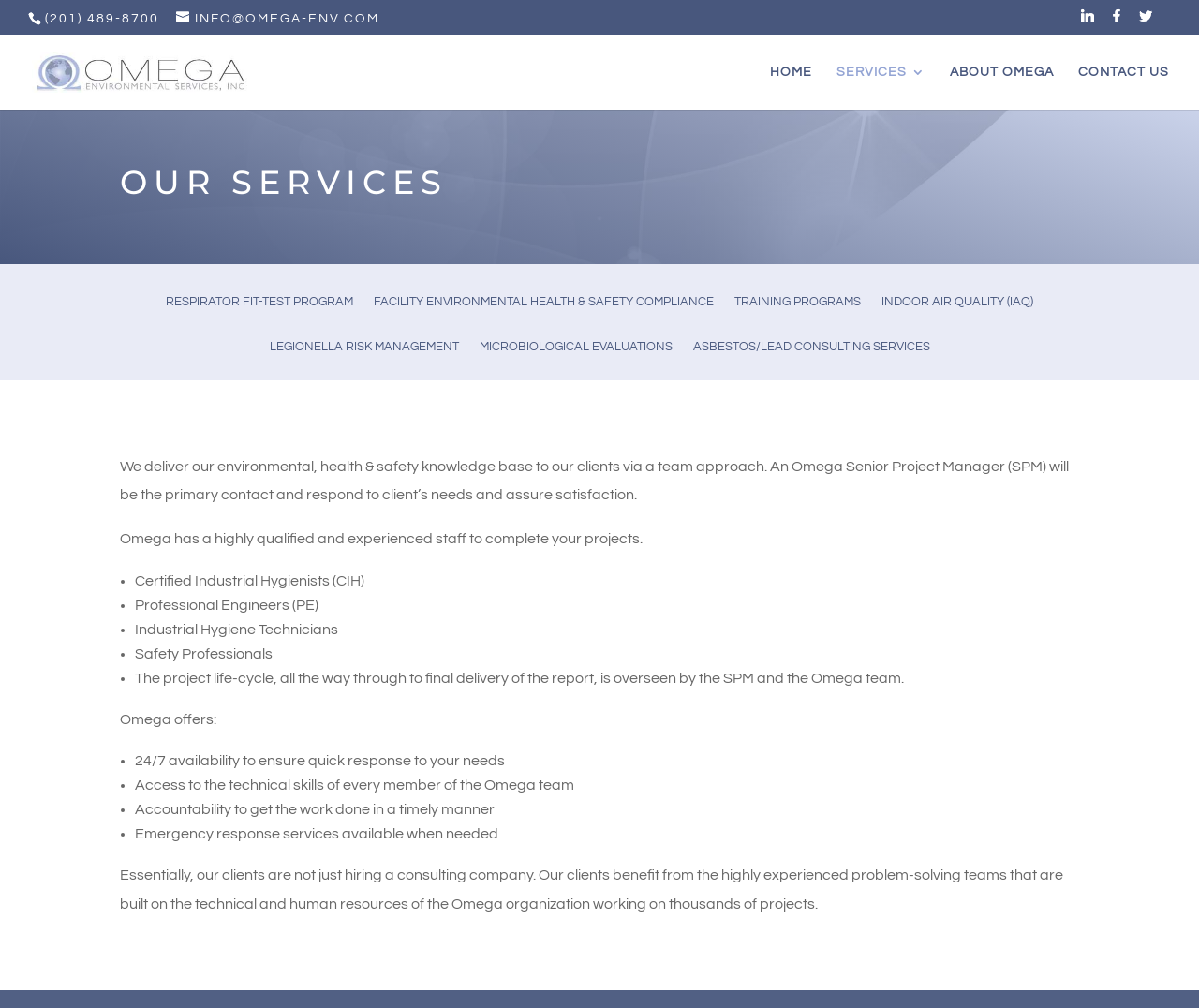Please find the bounding box coordinates for the clickable element needed to perform this instruction: "Send an email to INFO@OMEGA-ENV.COM".

[0.147, 0.012, 0.316, 0.025]